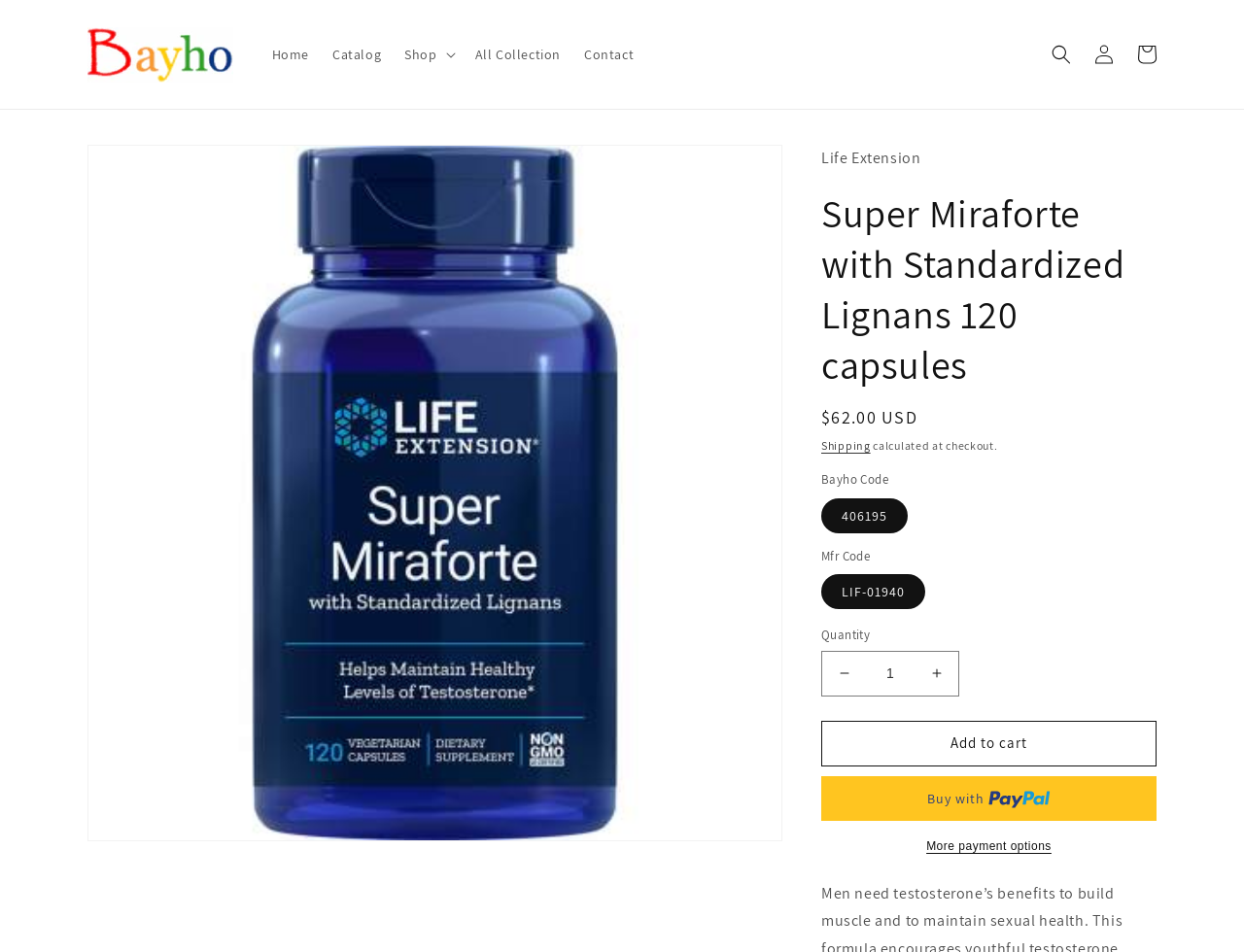Look at the image and give a detailed response to the following question: What is the price of the product?

I found the price of the product by looking at the section below the product image, where it says 'Regular price' followed by the price '$62.00 USD'.